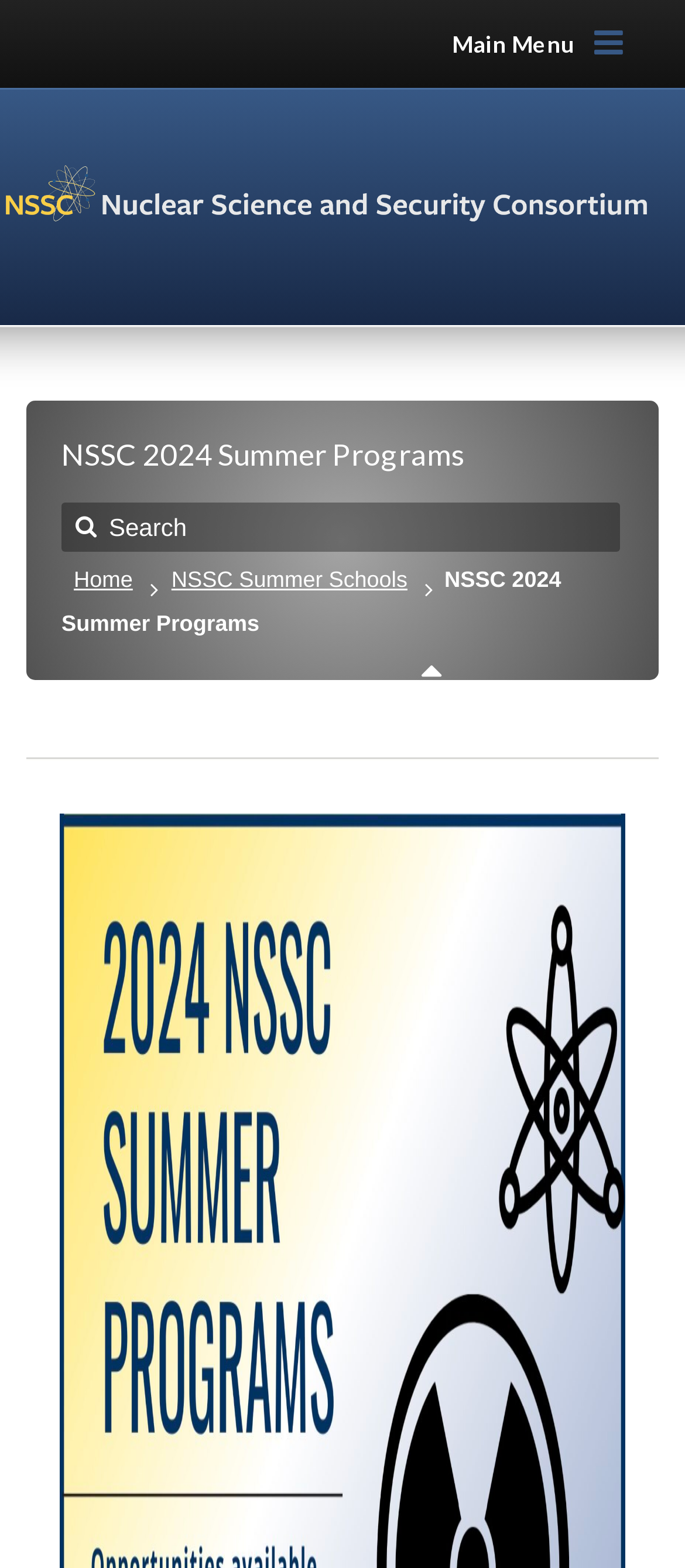Your task is to find and give the main heading text of the webpage.

NSSC 2024 Summer Programs